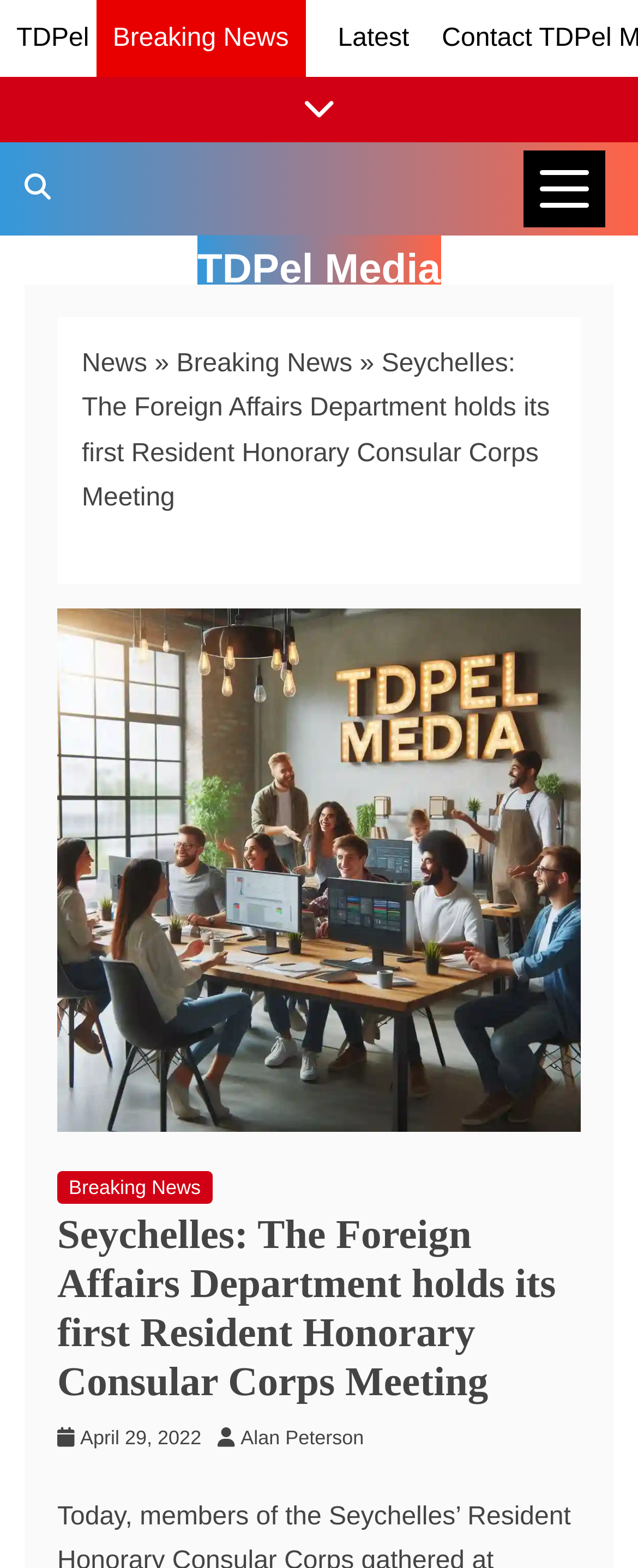Provide the bounding box for the UI element matching this description: "TDPel".

[0.026, 0.016, 0.14, 0.033]